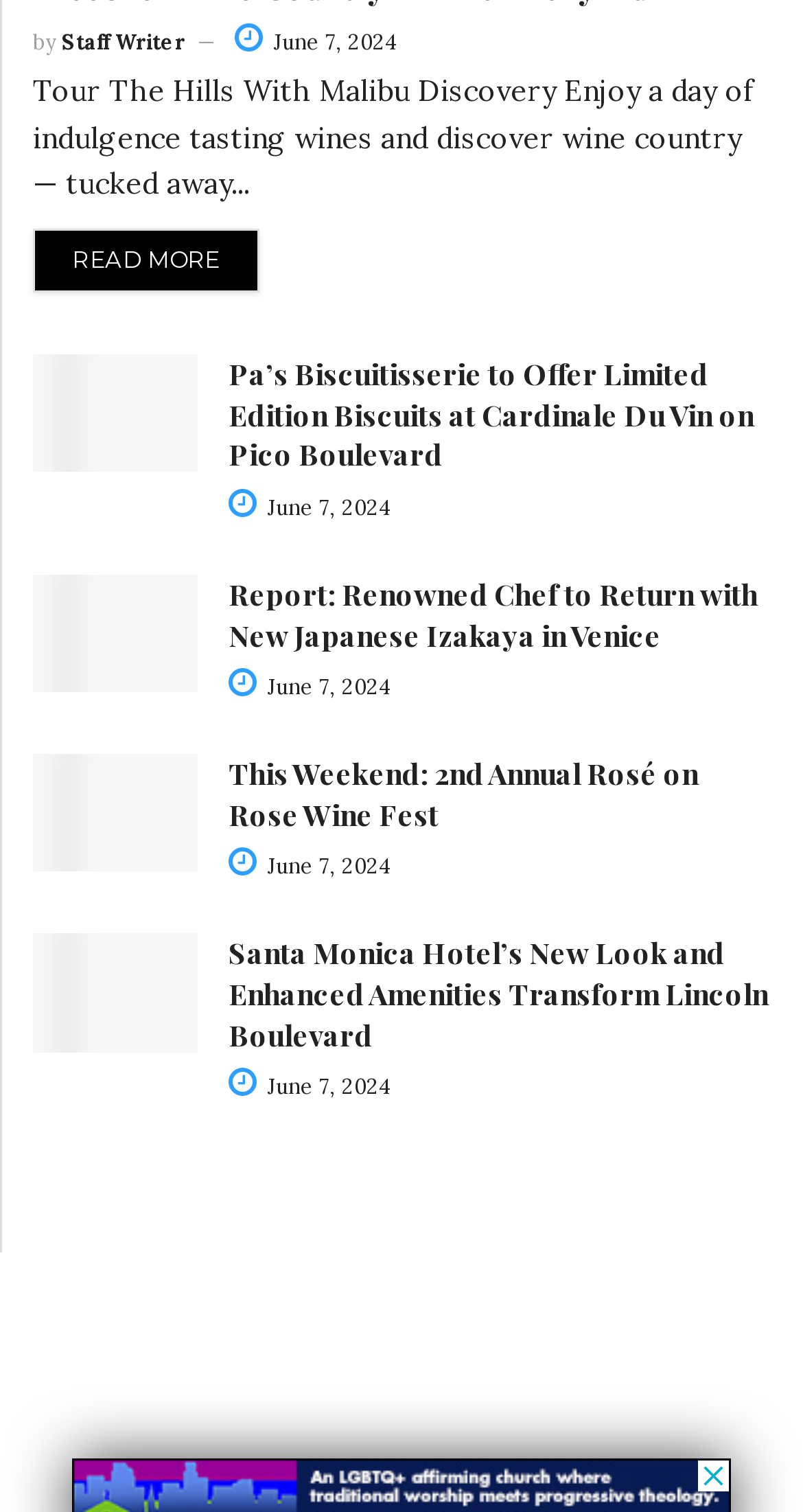Please answer the following question using a single word or phrase: 
What is the date of the latest article?

June 7, 2024